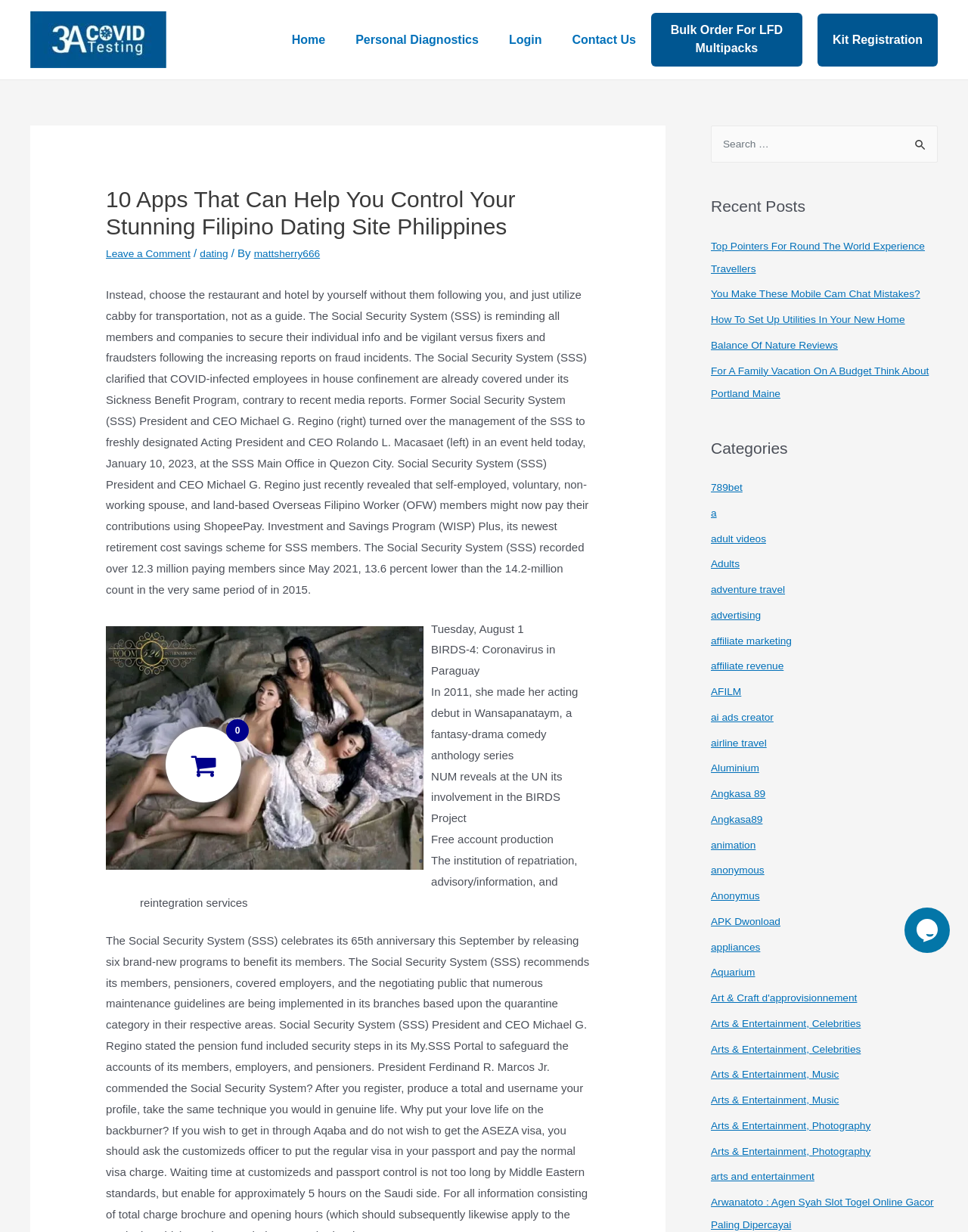Determine the bounding box coordinates for the region that must be clicked to execute the following instruction: "View Contact information".

None